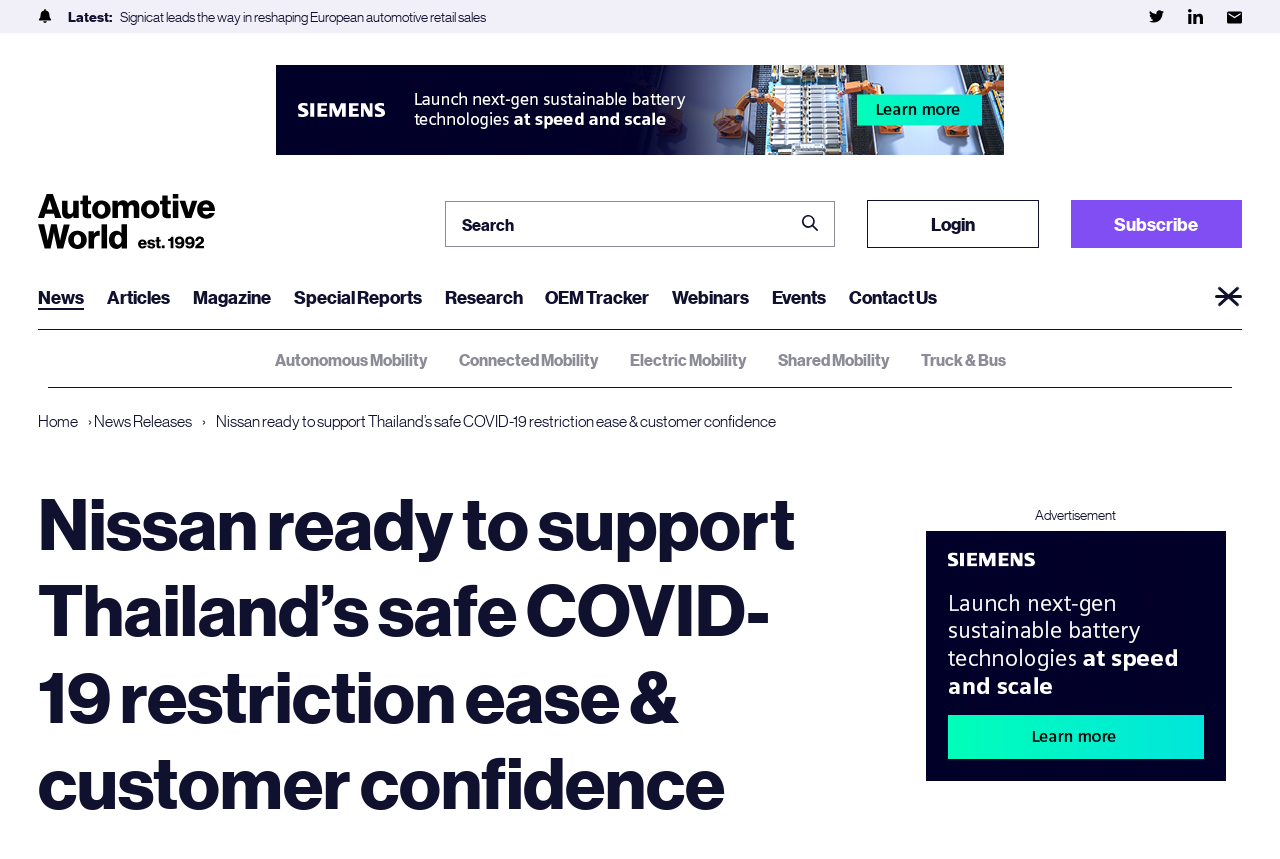Can you determine the bounding box coordinates of the area that needs to be clicked to fulfill the following instruction: "Login to the website"?

[0.678, 0.233, 0.811, 0.288]